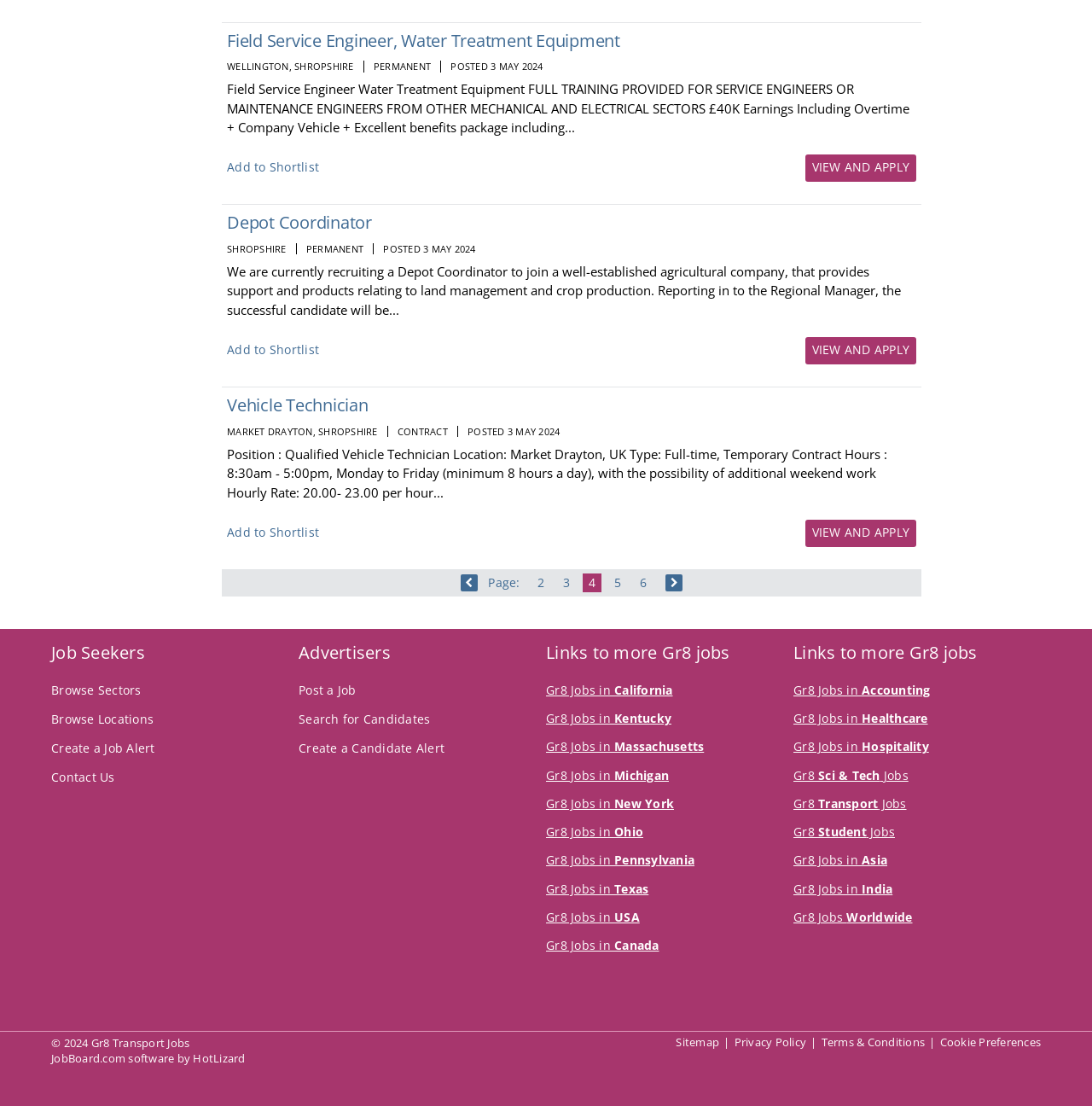Use a single word or phrase to respond to the question:
What is the location of the Depot Coordinator job?

Shropshire